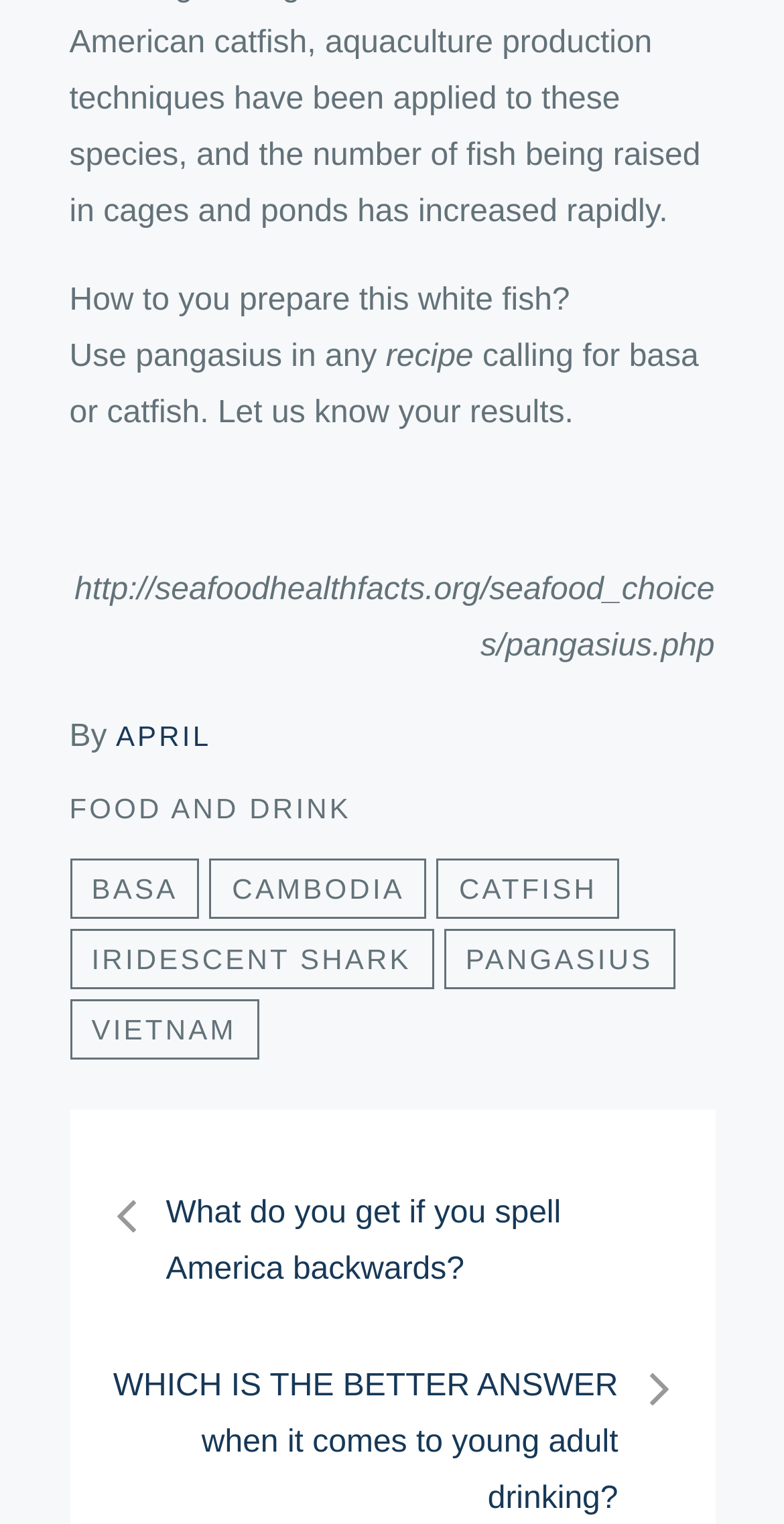Return the bounding box coordinates of the UI element that corresponds to this description: "iridescent shark". The coordinates must be given as four float numbers in the range of 0 and 1, [left, top, right, bottom].

[0.088, 0.61, 0.553, 0.649]